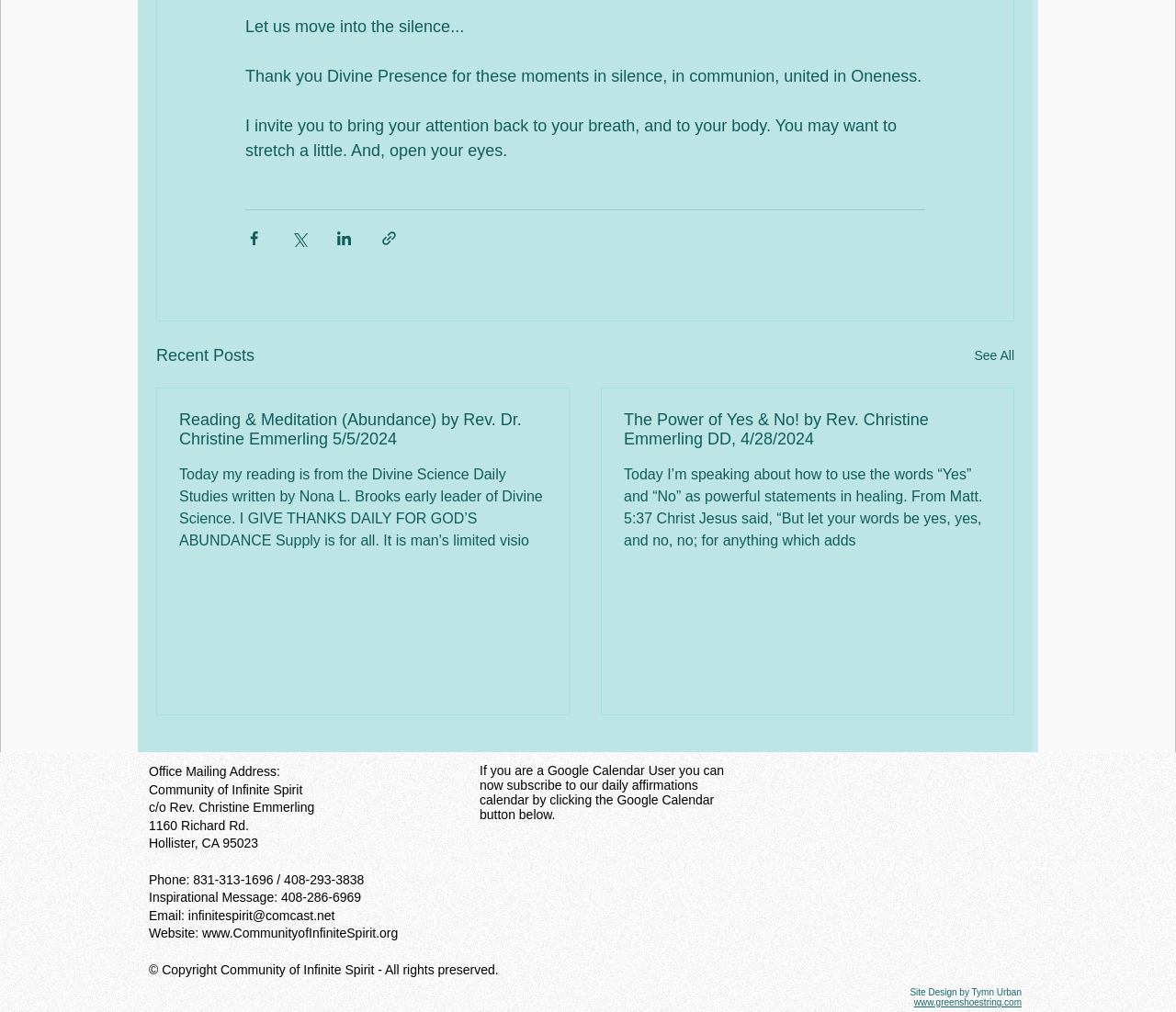What is the name of the community?
Using the screenshot, give a one-word or short phrase answer.

Community of Infinite Spirit